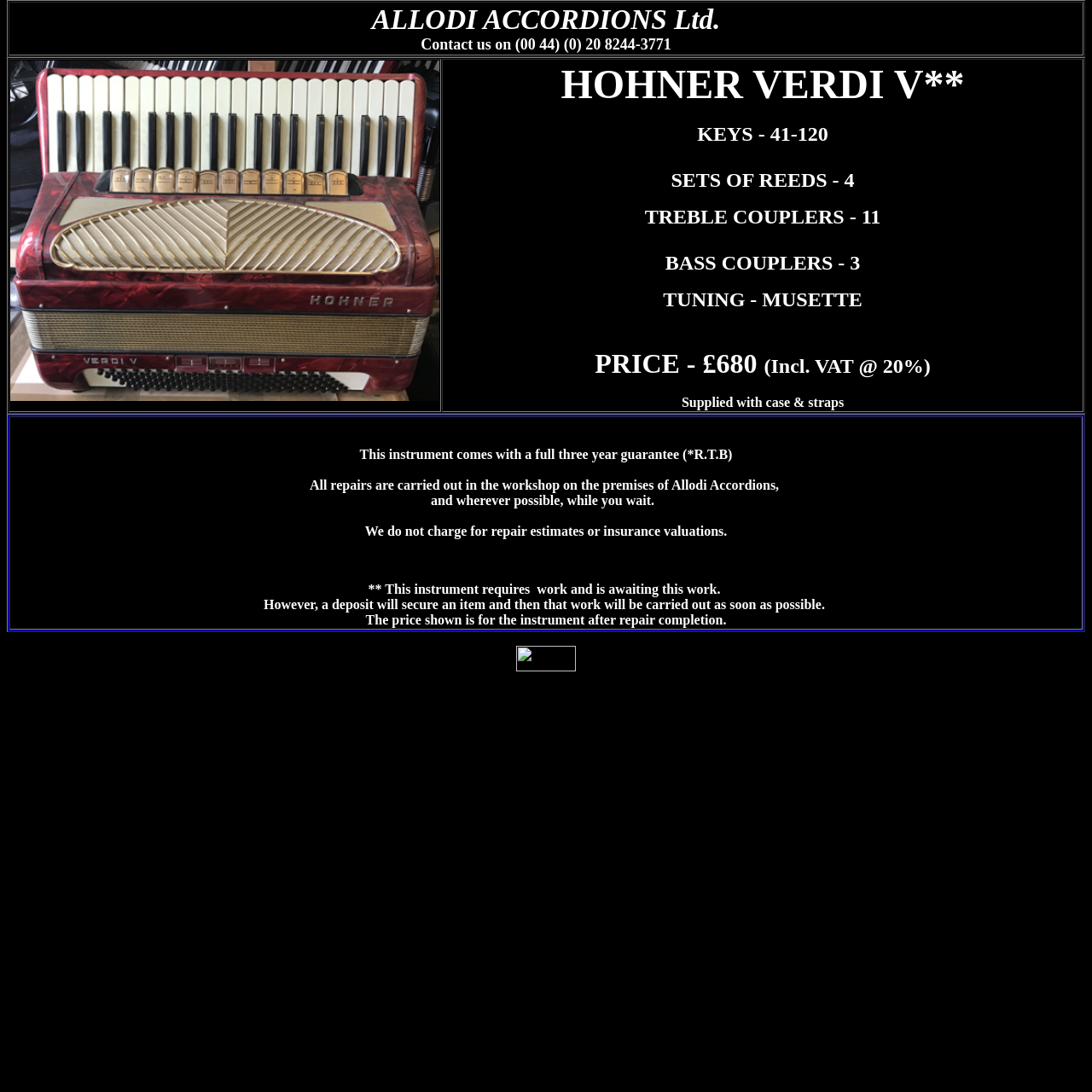How many years of guarantee does the instrument come with?
Give a thorough and detailed response to the question.

I found the guarantee period by reading the text description, which states 'This instrument comes with a full three year guarantee (*R.T.B)'.